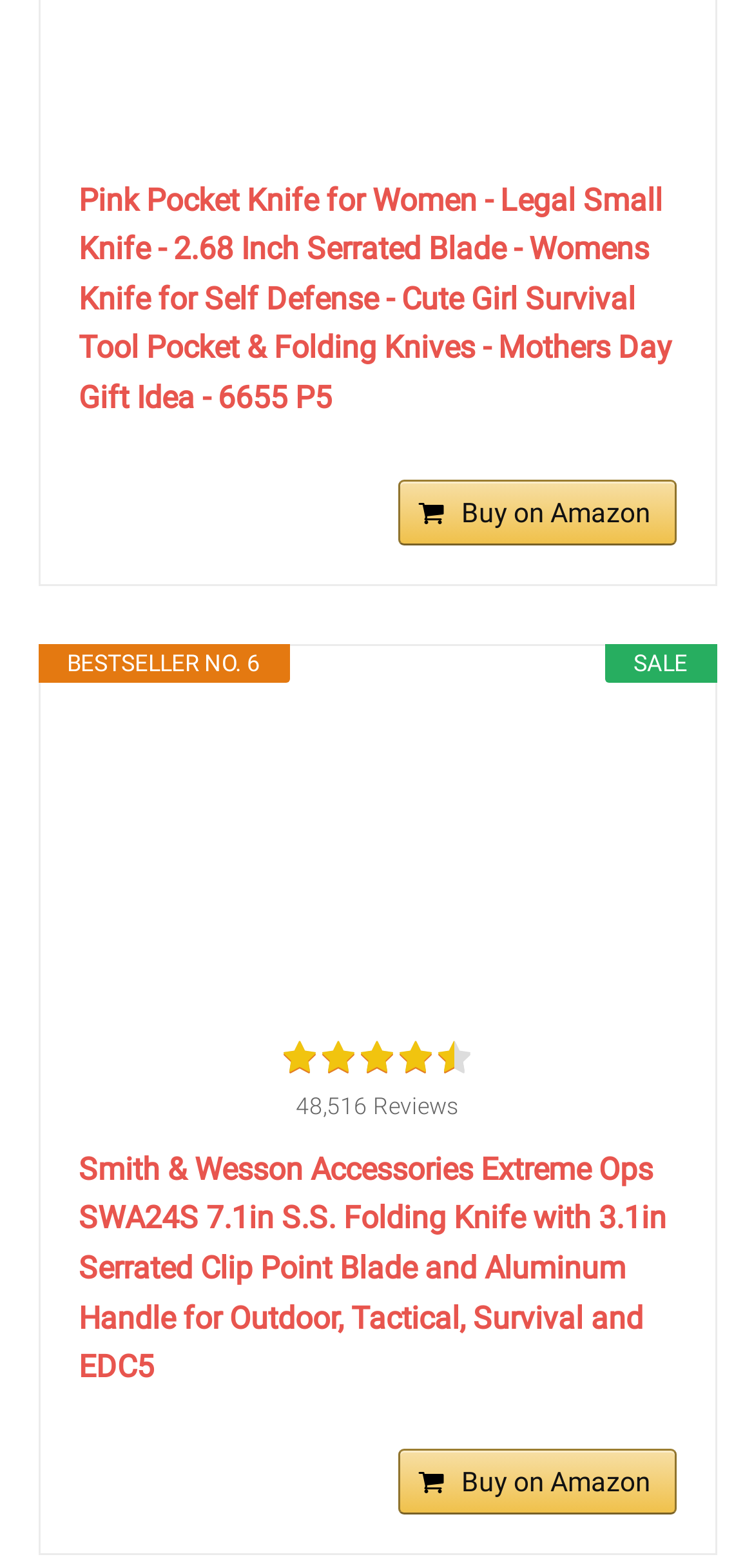Please give a concise answer to this question using a single word or phrase: 
How many reviews are there for the second product?

48,516